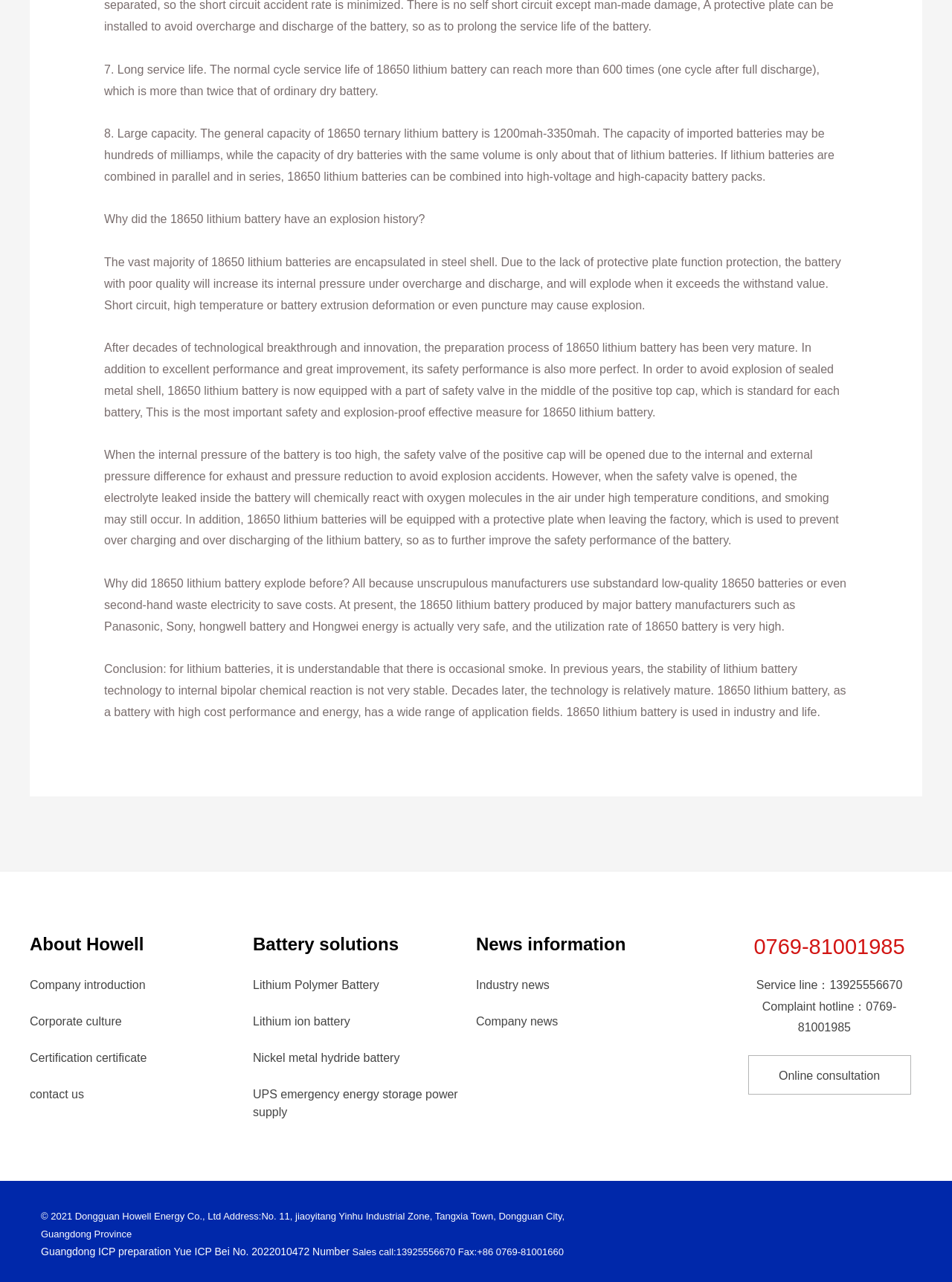What is the company's address?
Offer a detailed and exhaustive answer to the question.

The company's address is mentioned at the bottom of the webpage, which is No. 11, jiaoyitang Yinhu Industrial Zone, Tangxia Town, Dongguan City, Guangdong Province.